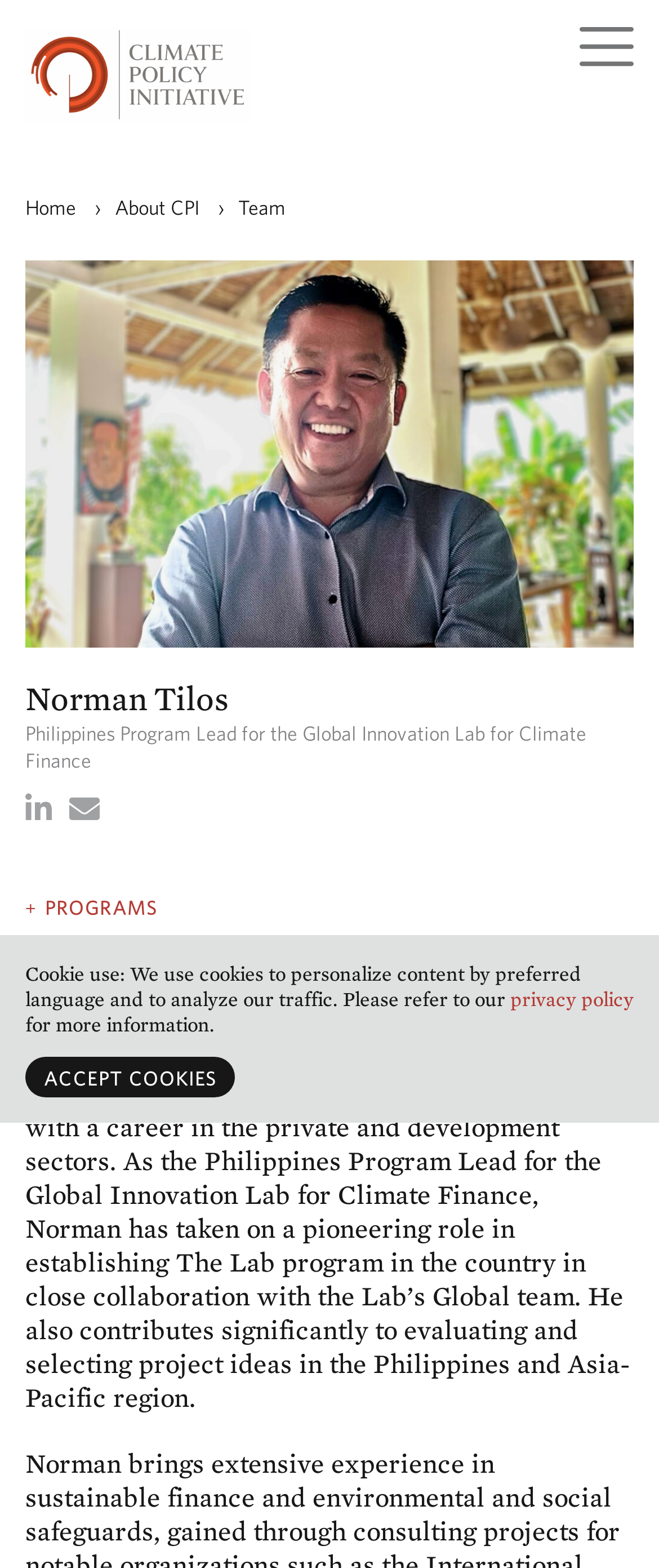What is the topic of Norman's expertise?
Give a thorough and detailed response to the question.

Based on the webpage content, Norman is described as the Philippines Program Lead for the Global Innovation Lab for Climate Finance, which suggests that his expertise is in the area of Climate Finance.